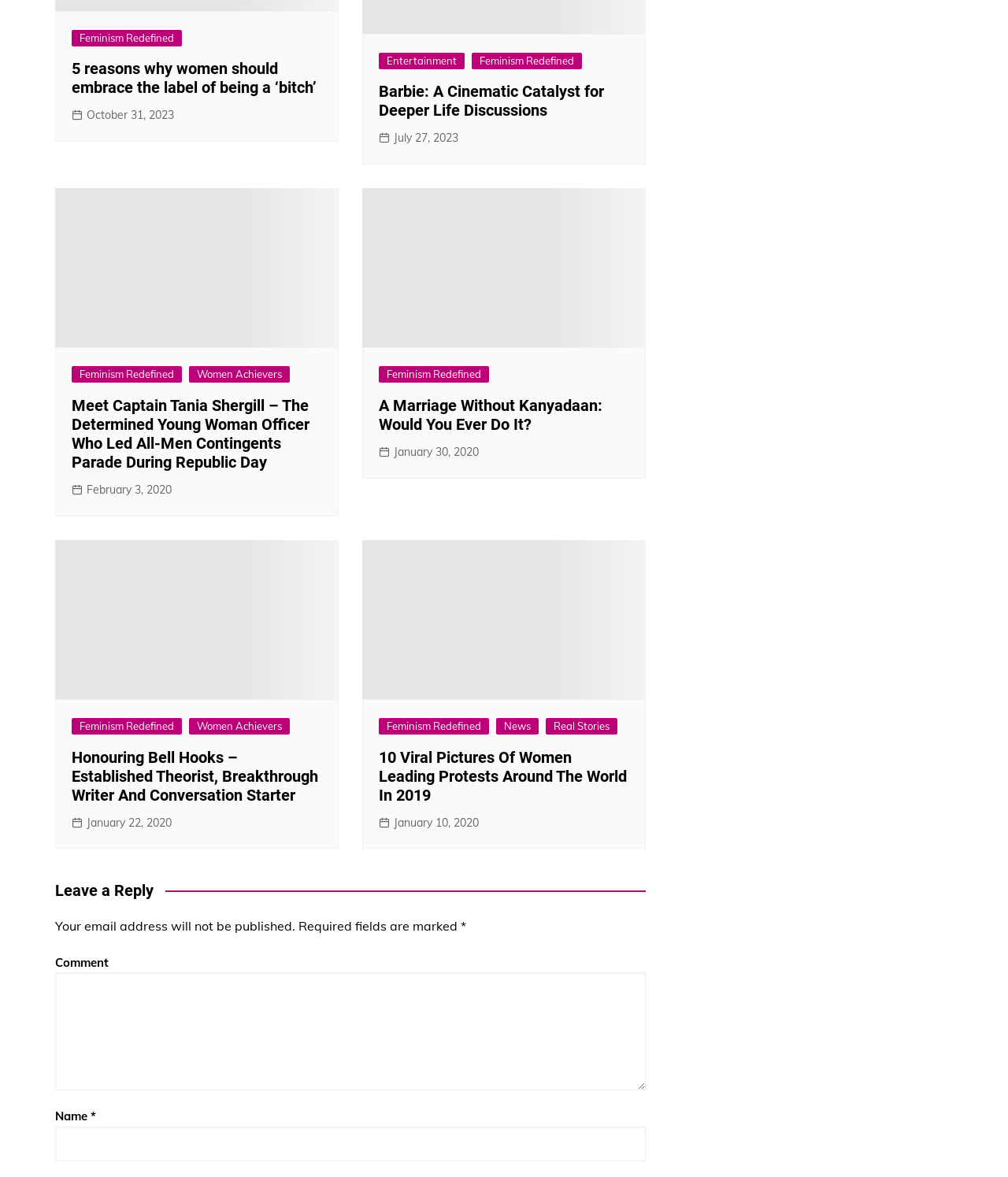What is the category of the article 'Barbie: A Cinematic Catalyst for Deeper Life Discussions'?
Please provide a single word or phrase answer based on the image.

Entertainment